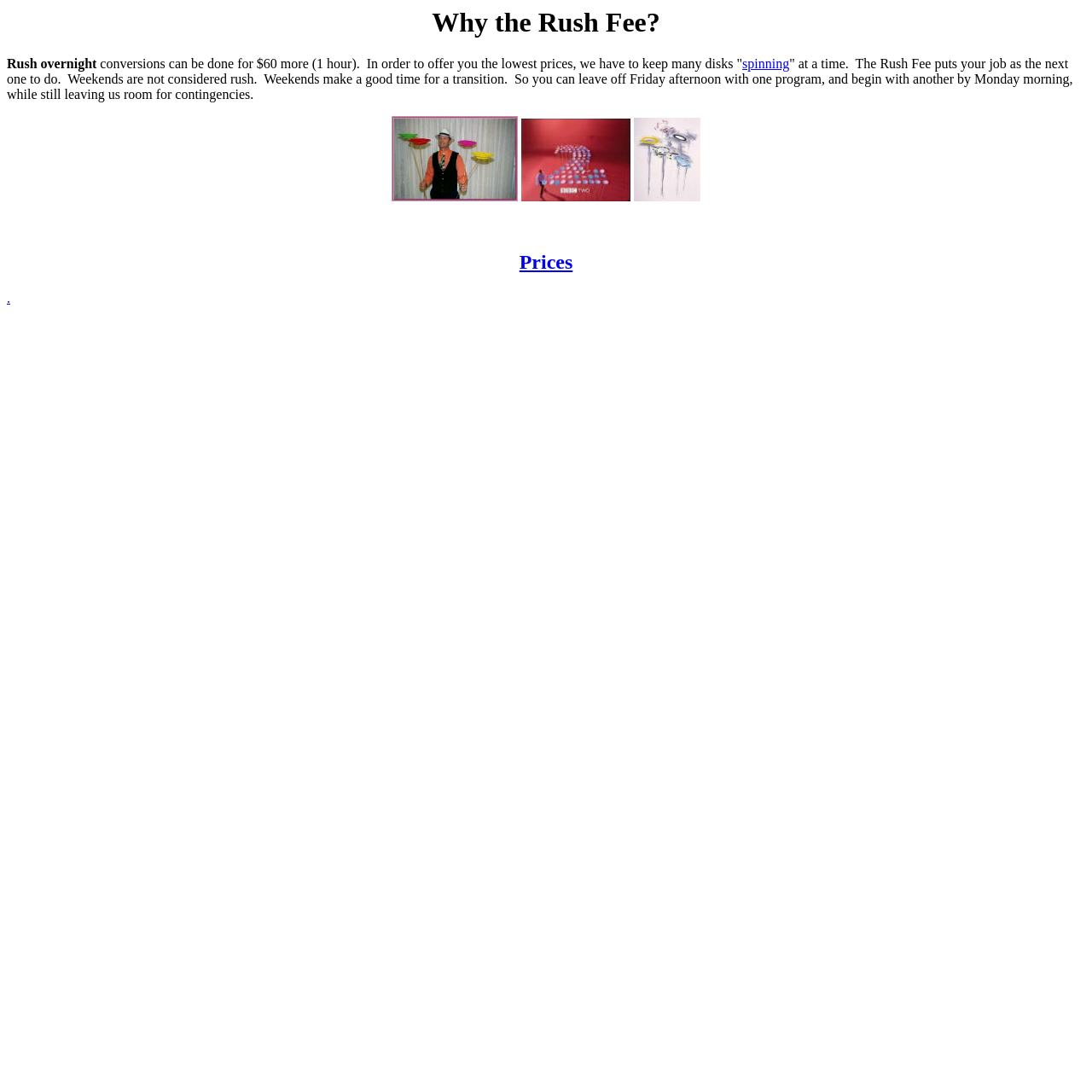What is the section below 'Why the Rush Fee?' about?
Provide a well-explained and detailed answer to the question.

The section below 'Why the Rush Fee?' has a heading 'Prices' and a link 'Prices', indicating that it is about prices, possibly providing more information on the pricing of the services offered.